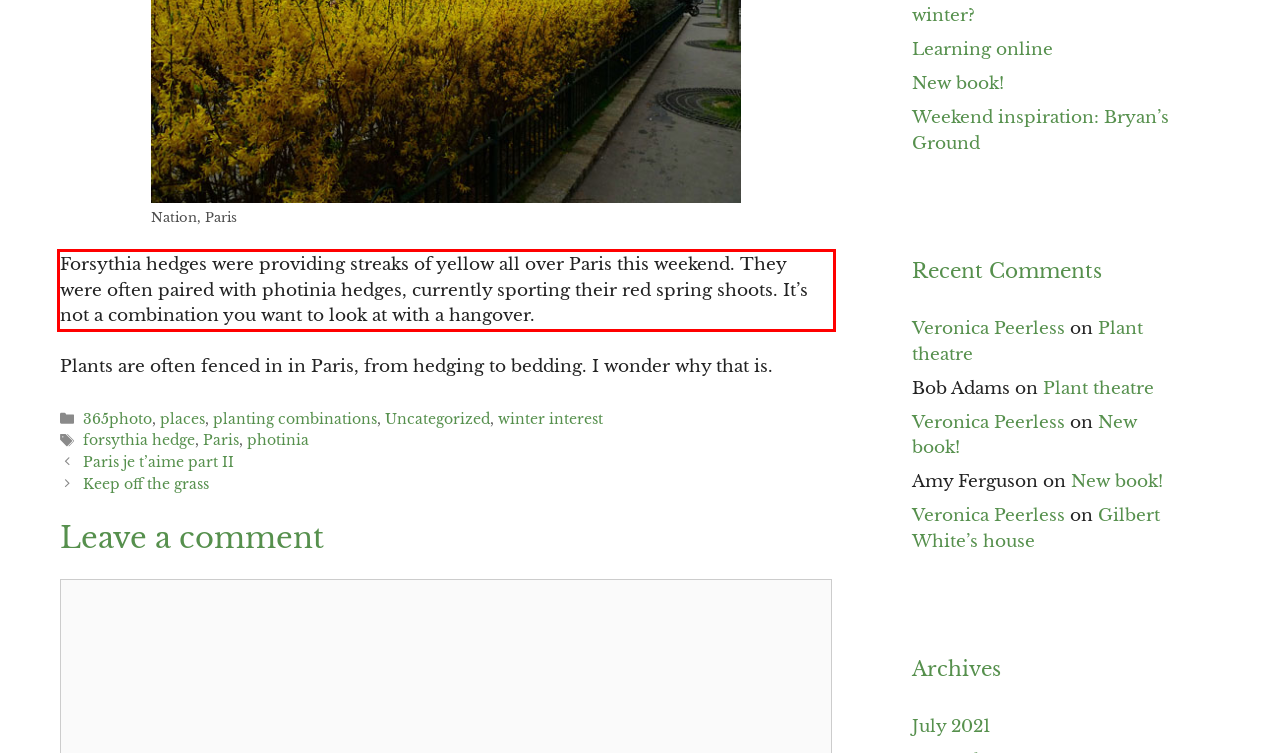Please identify the text within the red rectangular bounding box in the provided webpage screenshot.

Forsythia hedges were providing streaks of yellow all over Paris this weekend. They were often paired with photinia hedges, currently sporting their red spring shoots. It’s not a combination you want to look at with a hangover.